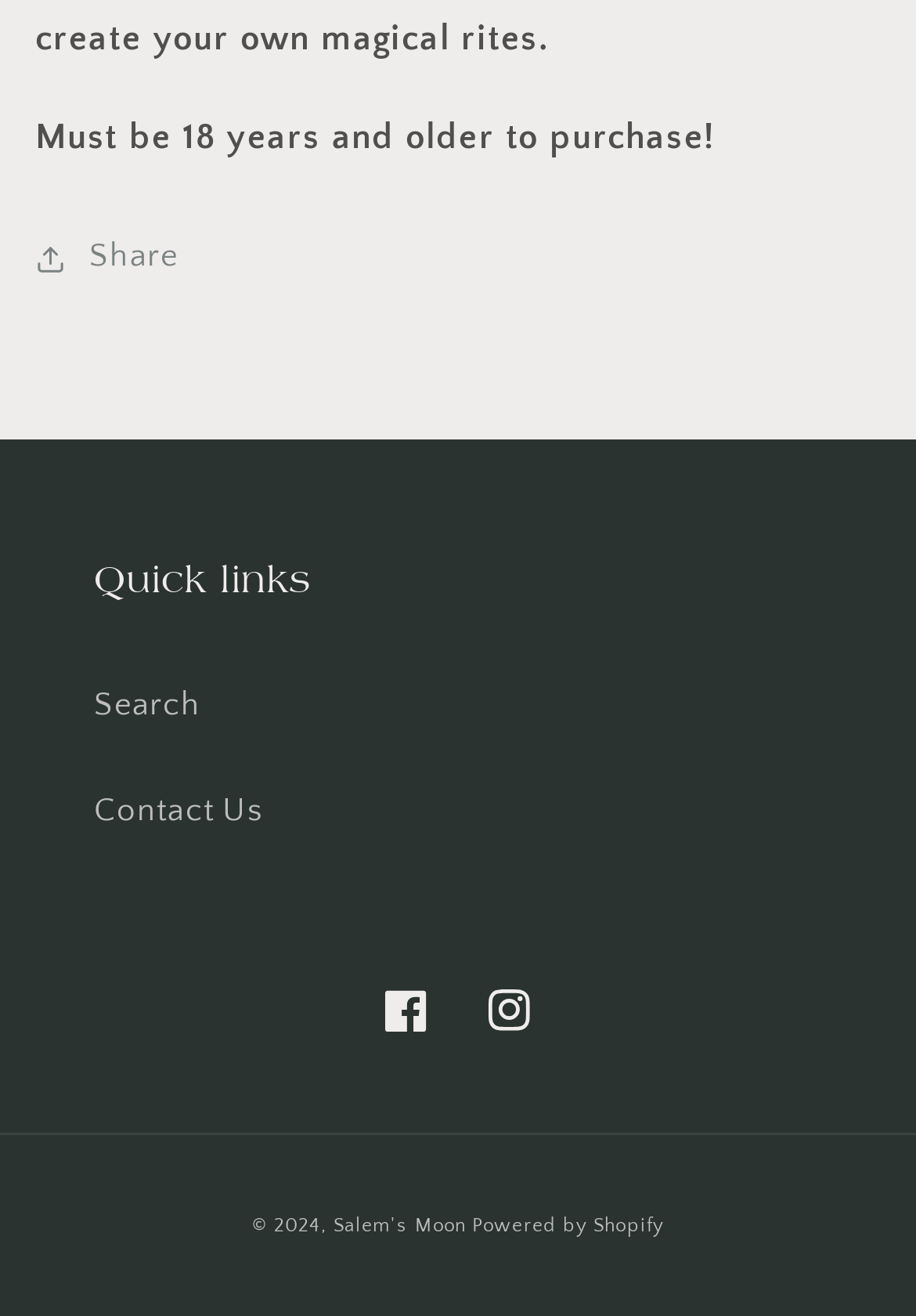Give a concise answer using only one word or phrase for this question:
What is the name of the website?

Salem's Moon